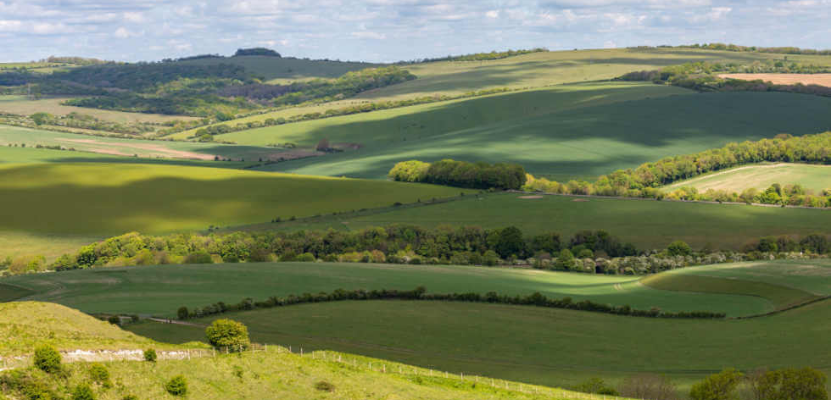Offer a detailed narrative of what is shown in the image.

The image captures a breathtaking view of rolling green hills and valleys under a partly cloudy sky, showcasing the natural beauty and environmental features that the UK's Environmental Improvement Plan 2023 aims to restore and enhance. This plan focuses on improving air, water, and land quality while promoting biodiversity through initiatives like creating new wildlife habitats and transforming land management practices. The lush greenery and varying shades of the landscape illustrate the potential for ecological restoration and sustainable development as outlined in the government's comprehensive delivery plan.